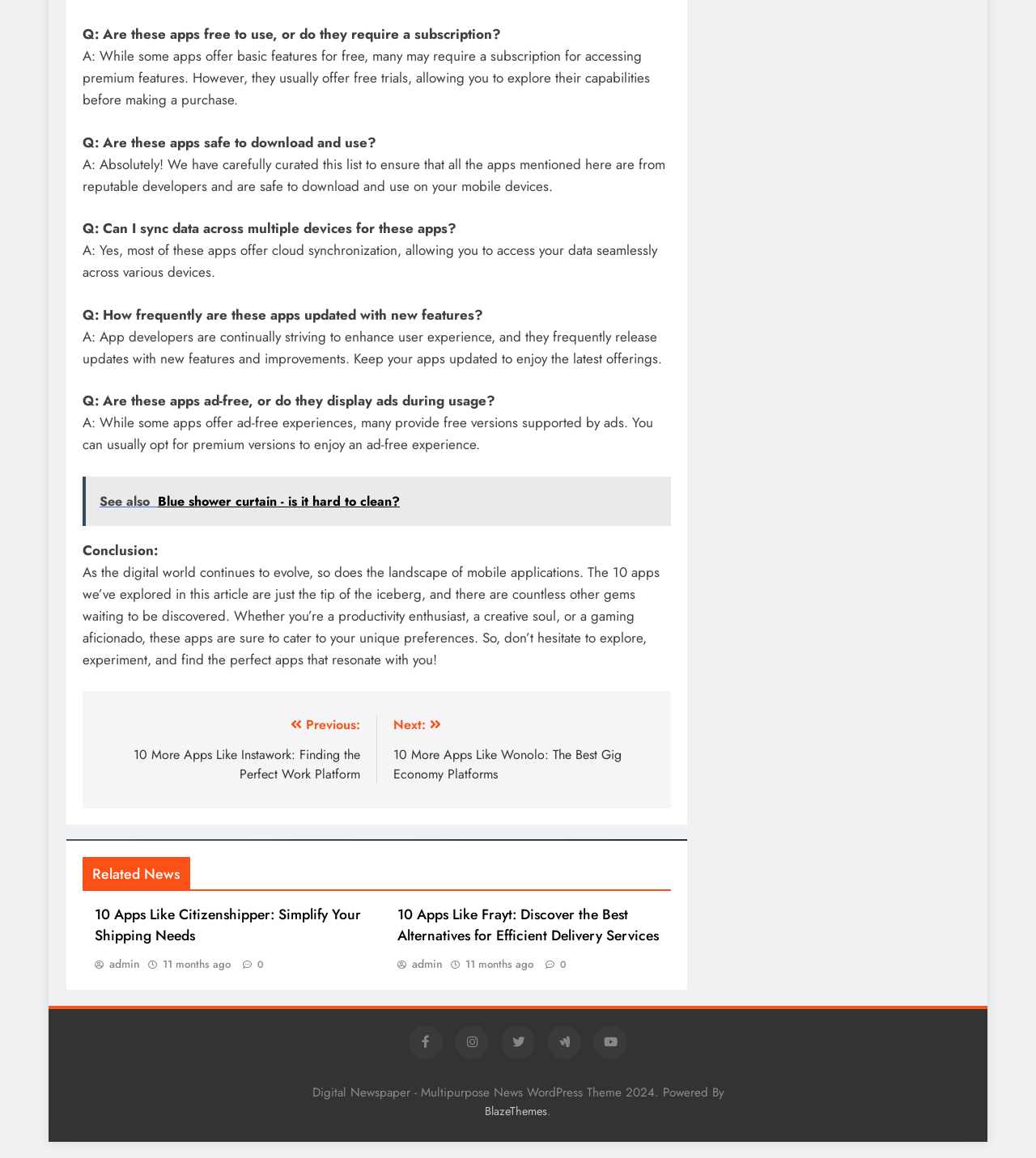Identify the bounding box coordinates of the clickable region required to complete the instruction: "Click on 'See also Blue shower curtain - is it hard to clean?'". The coordinates should be given as four float numbers within the range of 0 and 1, i.e., [left, top, right, bottom].

[0.08, 0.411, 0.648, 0.454]